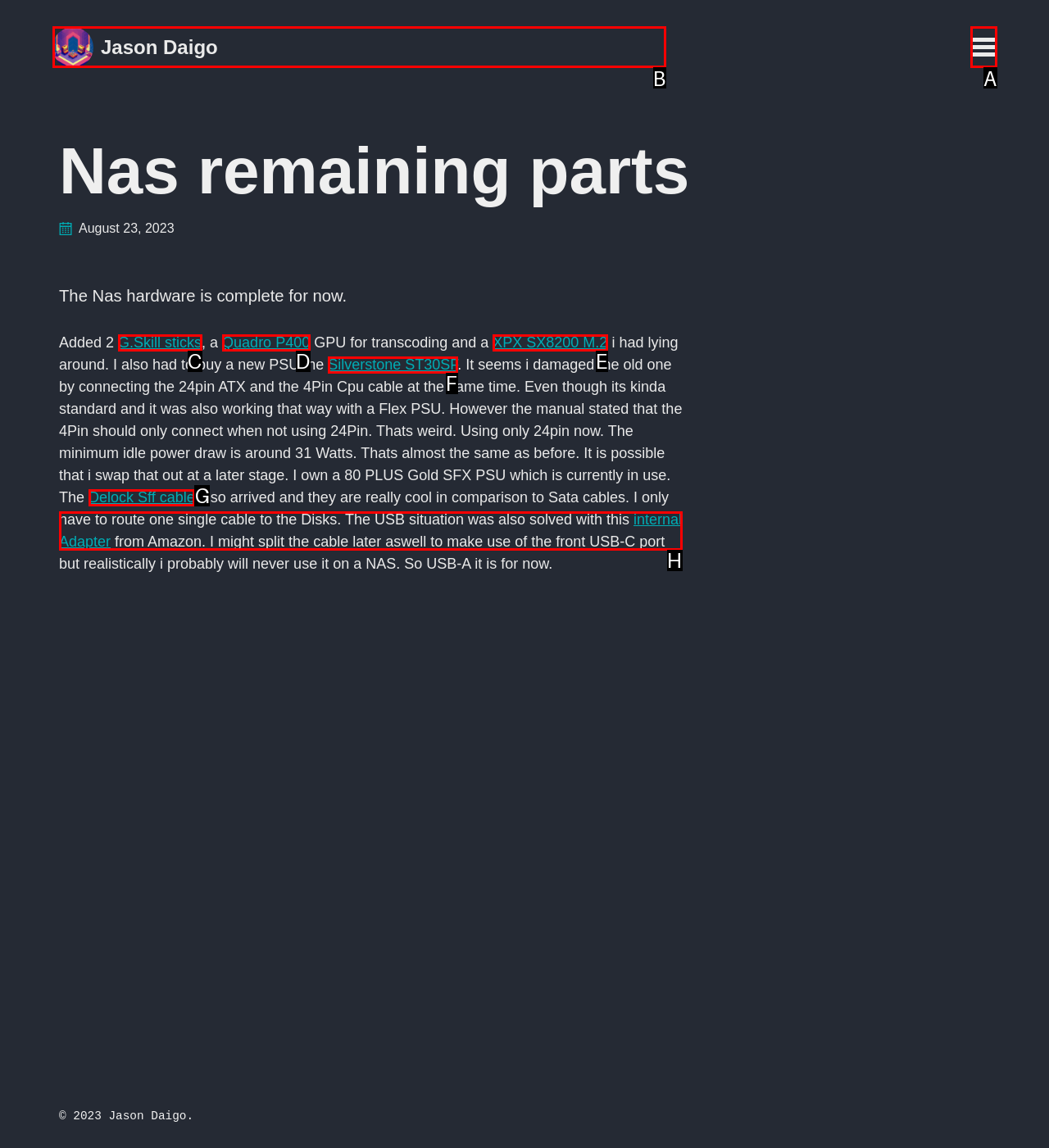Select the option I need to click to accomplish this task: Click the 'Menu' button
Provide the letter of the selected choice from the given options.

A